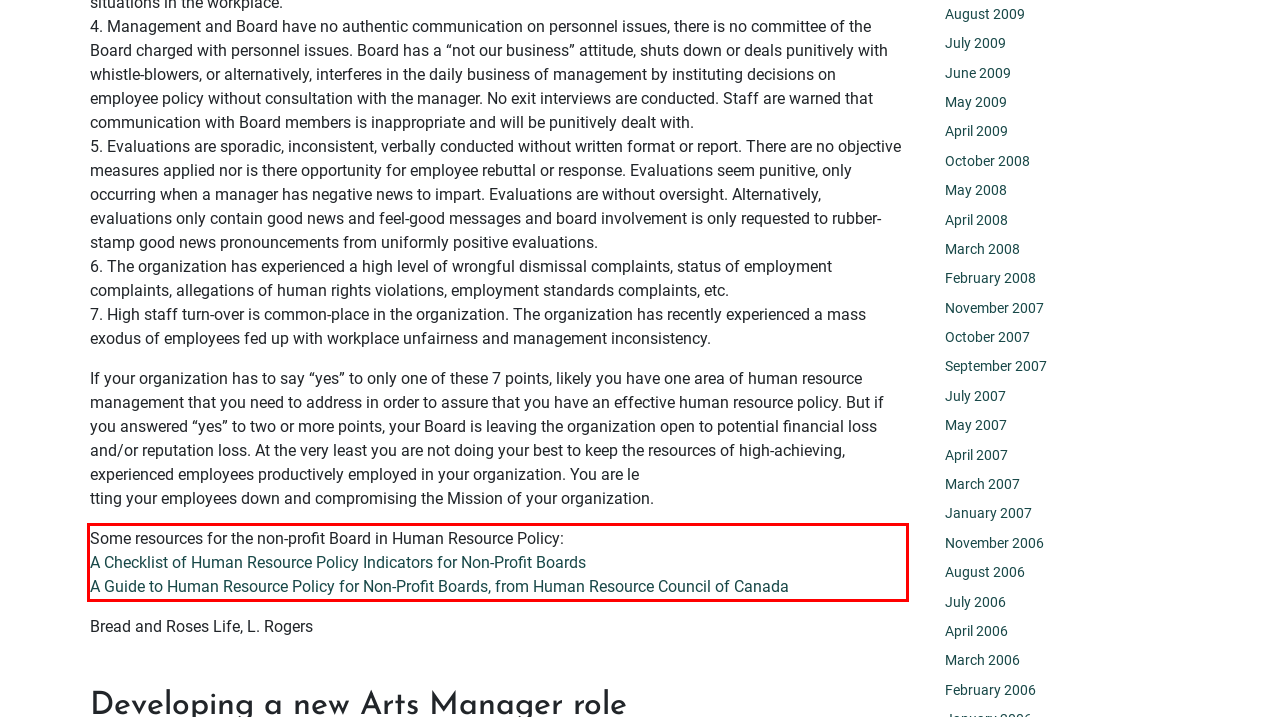Please perform OCR on the text within the red rectangle in the webpage screenshot and return the text content.

Some resources for the non-profit Board in Human Resource Policy: A Checklist of Human Resource Policy Indicators for Non-Profit Boards A Guide to Human Resource Policy for Non-Profit Boards, from Human Resource Council of Canada